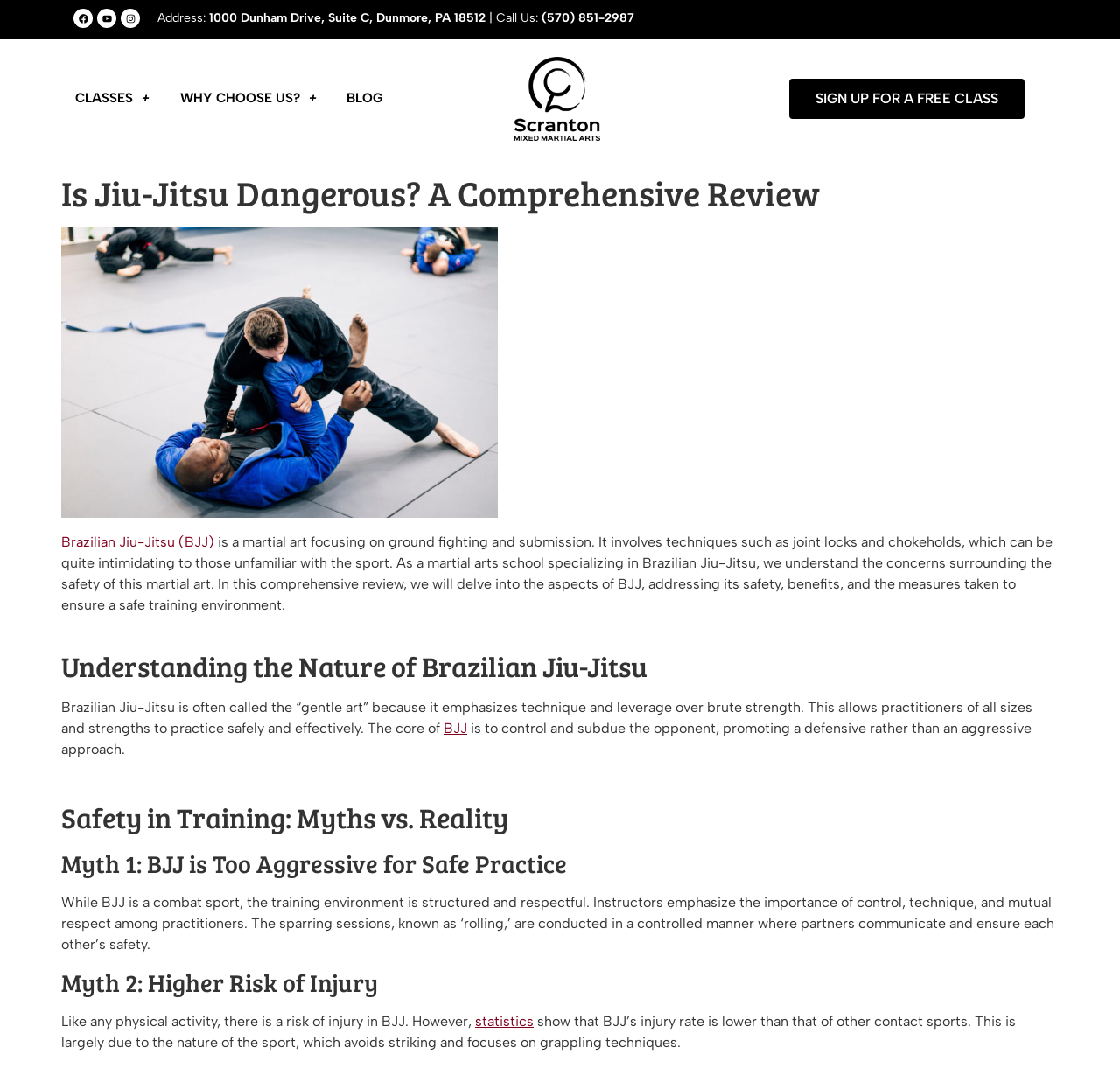Find and extract the text of the primary heading on the webpage.

Is Jiu-Jitsu Dangerous? A Comprehensive Review